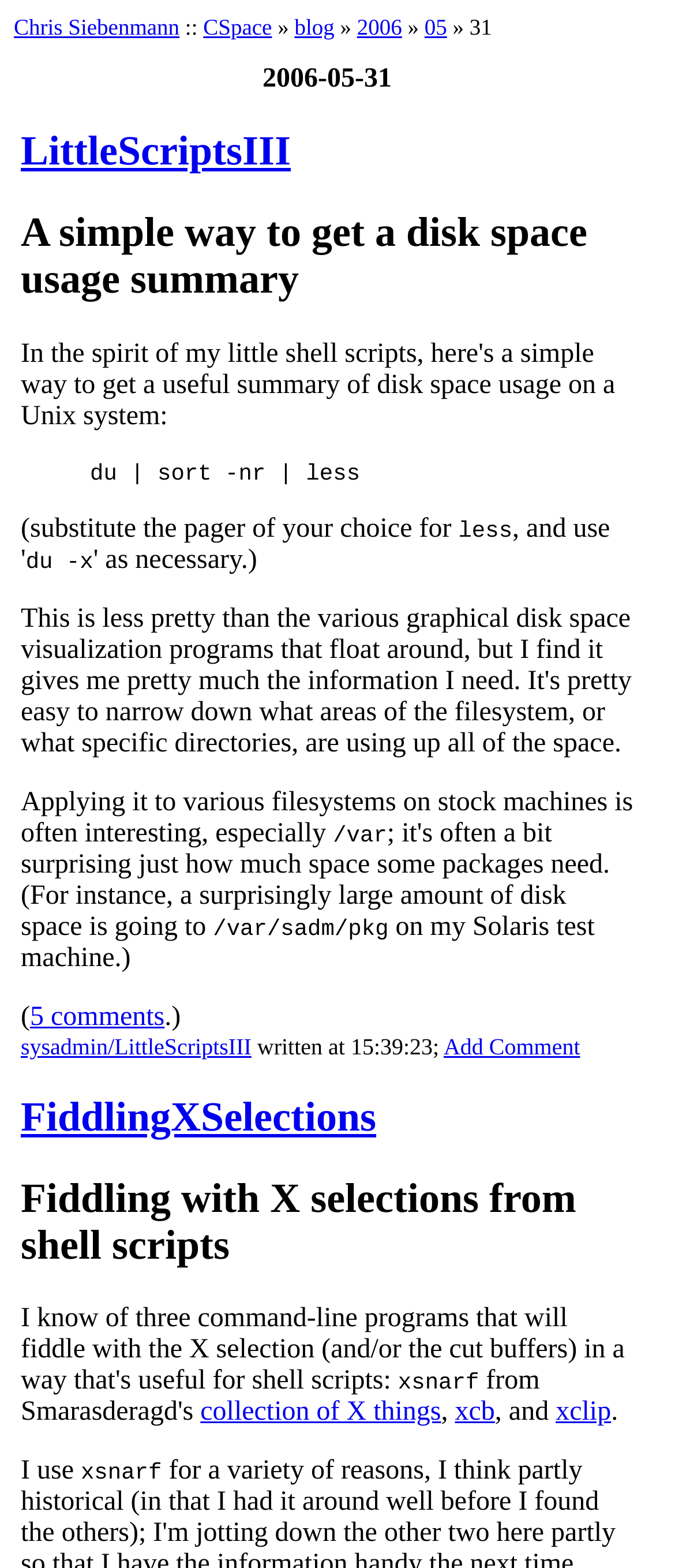Construct a comprehensive description capturing every detail on the webpage.

The webpage appears to be a blog post from Chris's Wiki, dated May 31, 2006. At the top, there are several links to other sections of the blog, including "Chris Siebenmann", "CSpace", "blog", "2006", and "05". 

Below these links, there is a heading titled "LittleScriptsIII", which is a link to another page. The text below this heading discusses a simple way to get a disk space usage summary, providing a command "du | sort -nr | less" in a blockquote. The text also mentions using "du -x" and applying it to various filesystems on stock machines.

Further down, there is a link to "5 comments" and a link to the original post "sysadmin/LittleScriptsIII". The post was written at 15:39:23, and there is a link to "Add Comment" below.

The next section is headed by "FiddlingXSelections", which is also a link to another page. The text below this heading discusses fiddling with X selections from shell scripts, mentioning tools such as "xsnarf", "xcb", and "xclip".

Throughout the page, there are no images, but there are several links to other pages and sections of the blog. The text is organized into clear sections with headings, making it easy to follow.